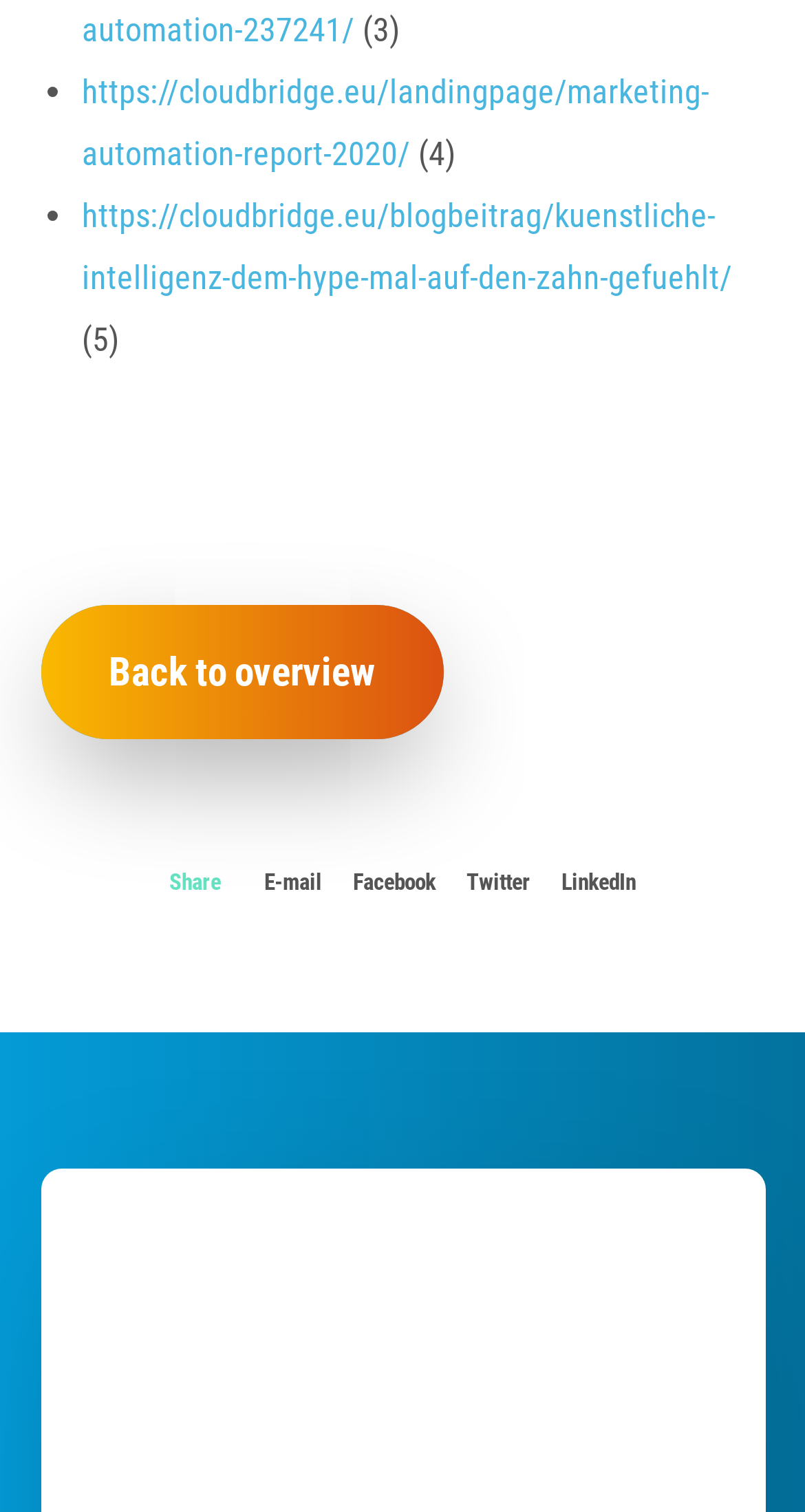What is the purpose of the 'Share' button?
Using the details from the image, give an elaborate explanation to answer the question.

The 'Share' button is used to share the content of the page with others, likely through social media or email. The presence of this button suggests that the website wants to encourage users to share its content.